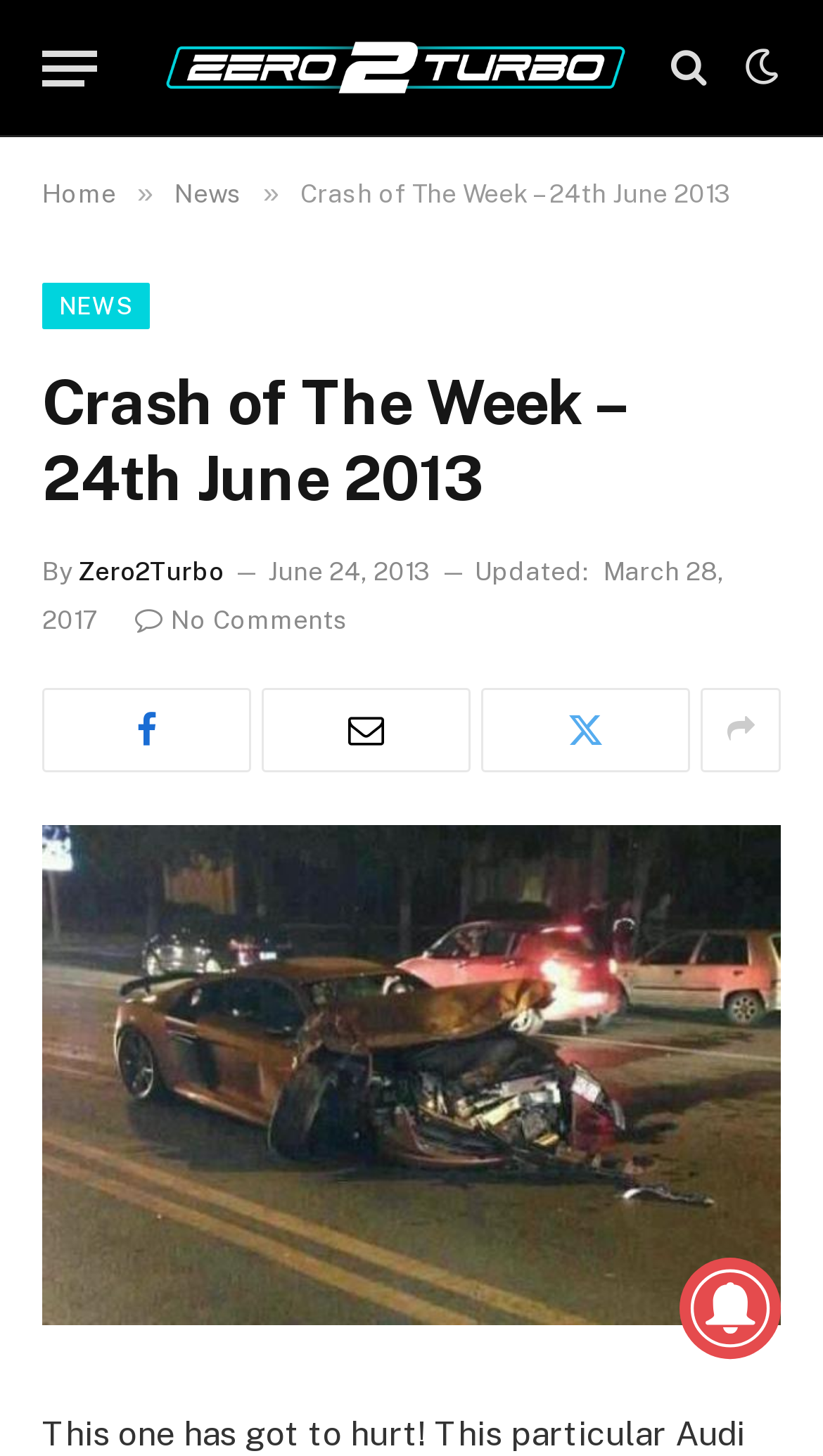Using the webpage screenshot and the element description Email, determine the bounding box coordinates. Specify the coordinates in the format (top-left x, top-left y, bottom-right x, bottom-right y) with values ranging from 0 to 1.

[0.318, 0.472, 0.572, 0.53]